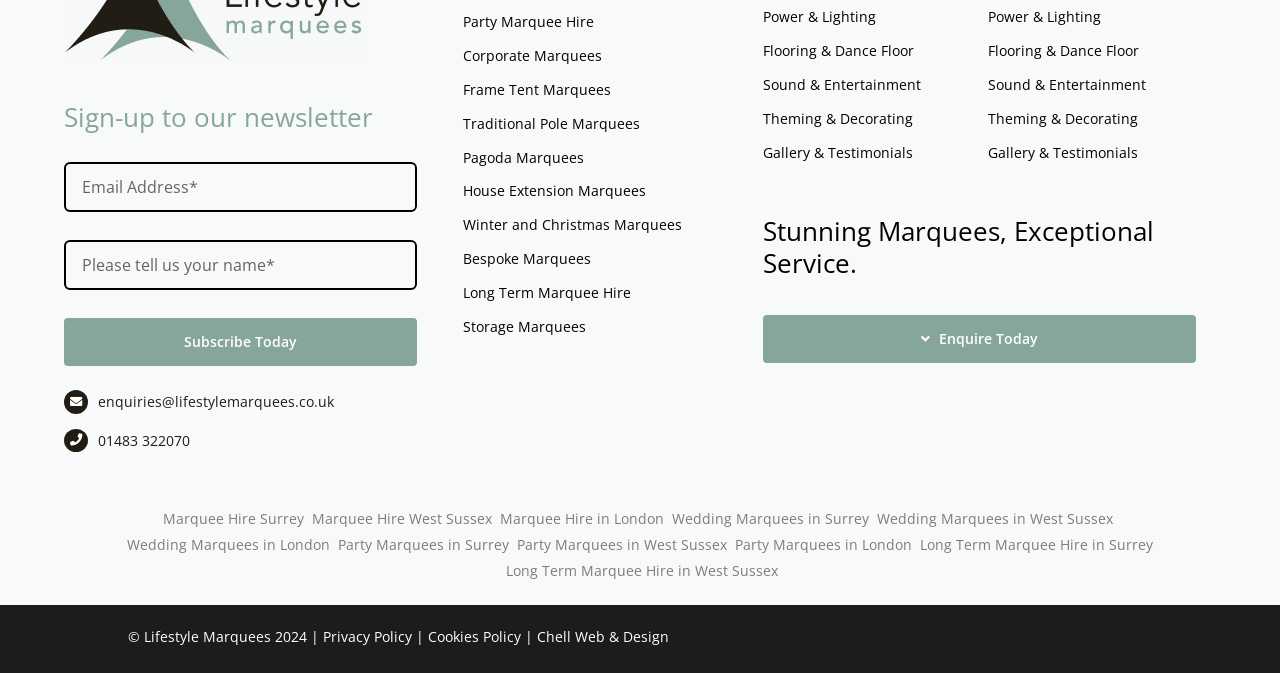How can users contact the company?
Please look at the screenshot and answer in one word or a short phrase.

Through email or phone